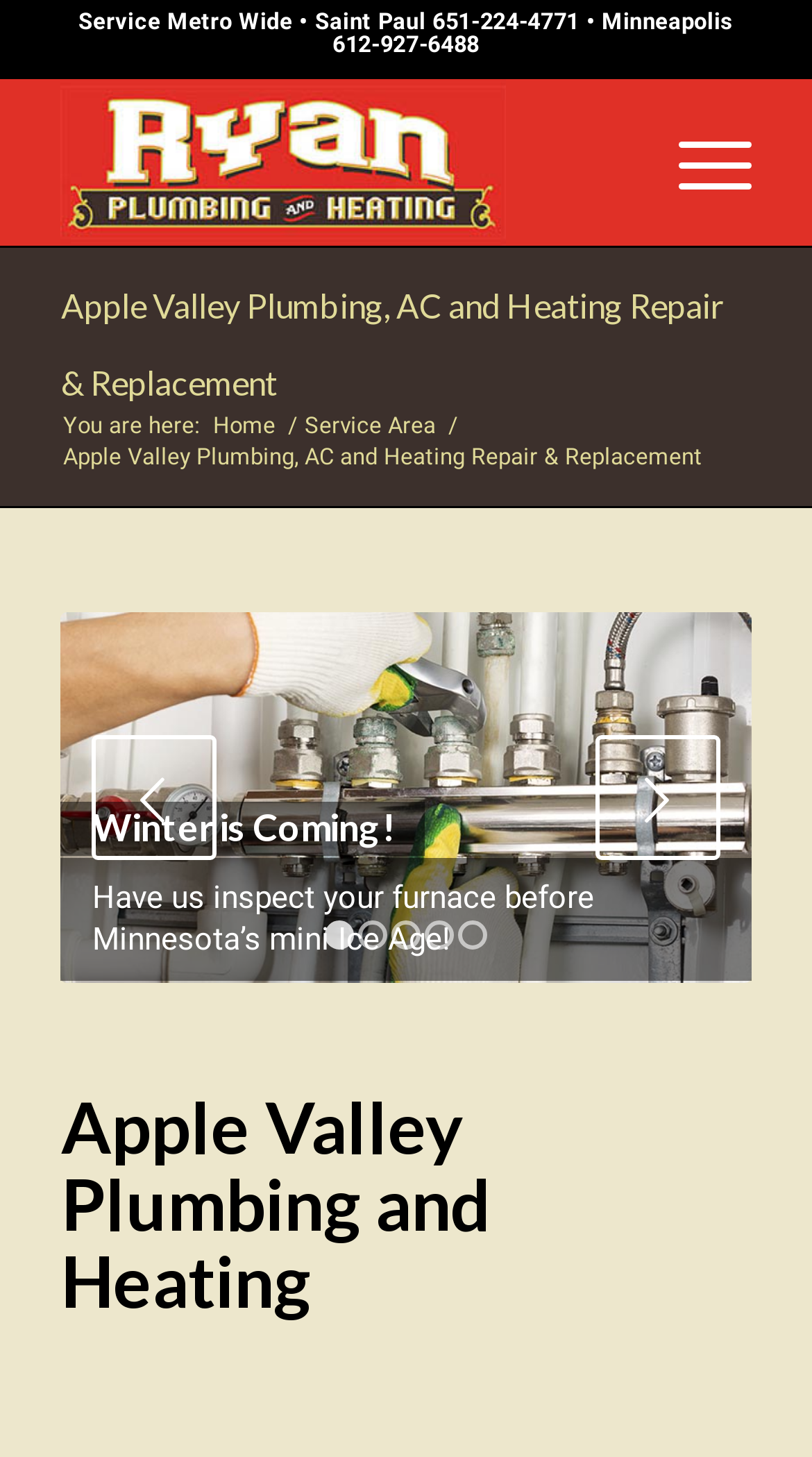Please identify the bounding box coordinates of the clickable area that will allow you to execute the instruction: "Go to the Home page".

[0.254, 0.281, 0.347, 0.302]